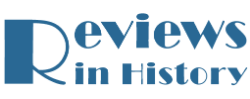Respond to the question with just a single word or phrase: 
What is the focus of the platform's discourse?

Historical